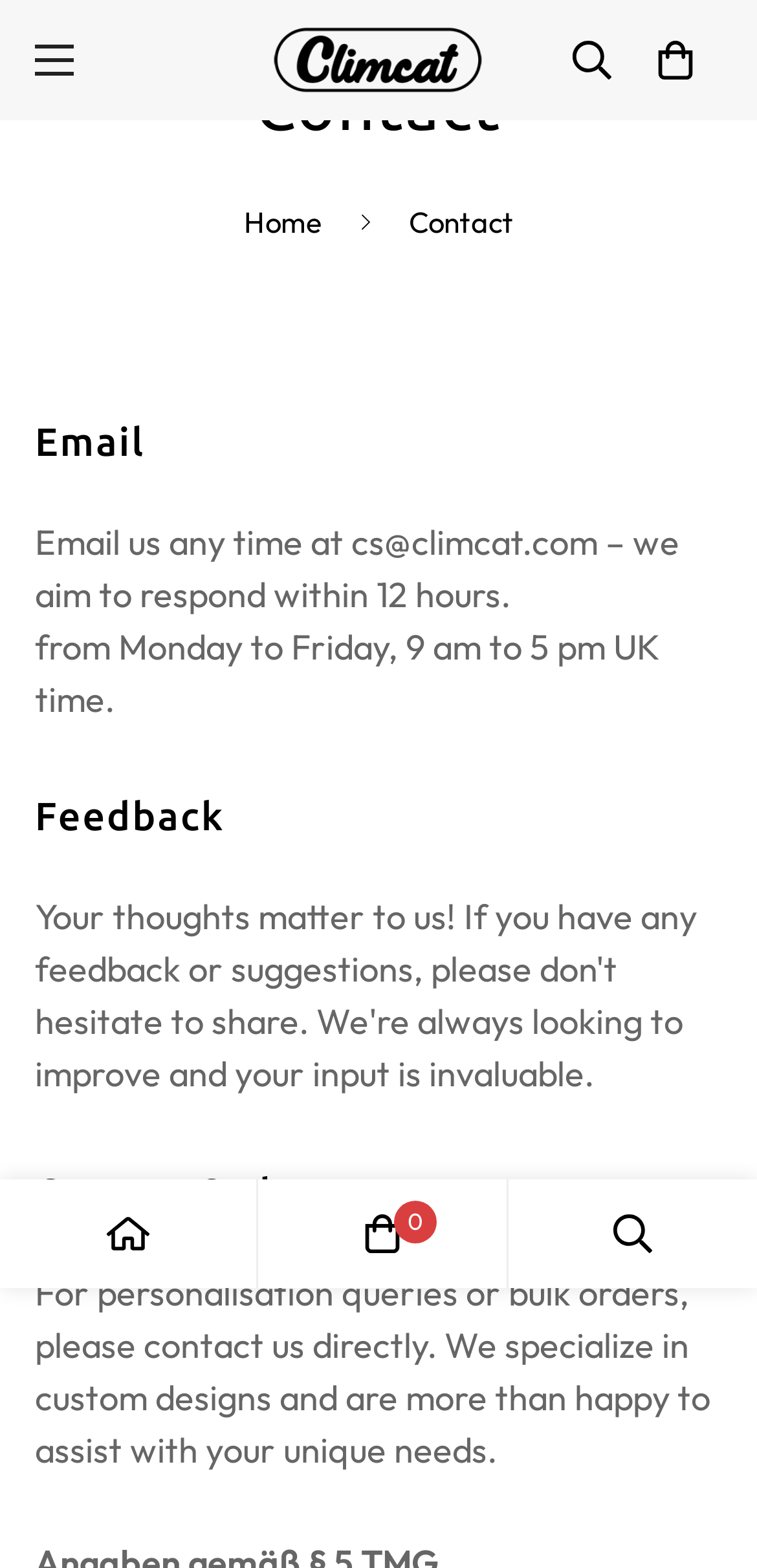What is the email address for contact?
Respond to the question with a single word or phrase according to the image.

cs@climcat.com